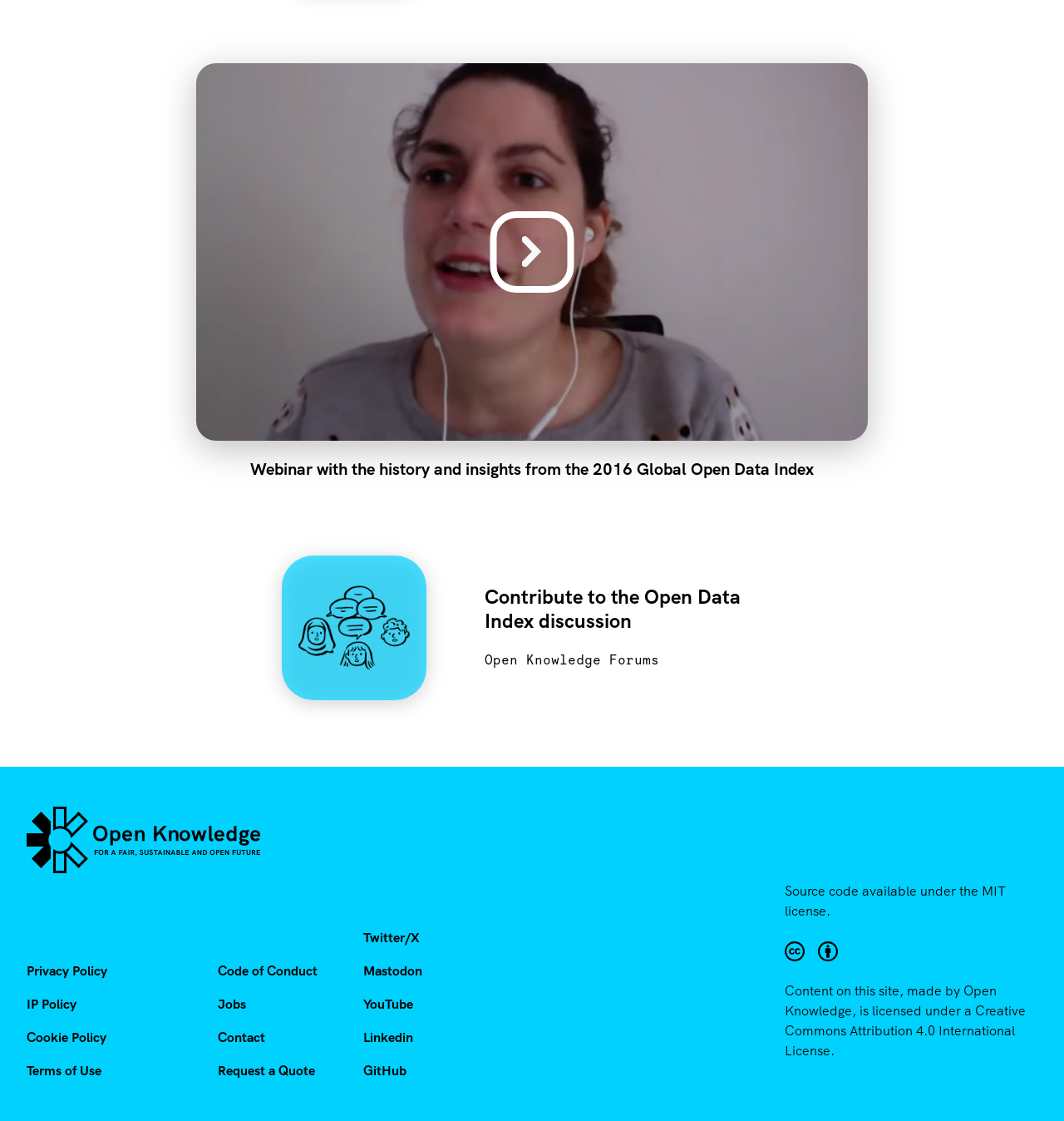Please identify the bounding box coordinates of the region to click in order to complete the given instruction: "Read Privacy Policy". The coordinates should be four float numbers between 0 and 1, i.e., [left, top, right, bottom].

[0.025, 0.858, 0.101, 0.874]